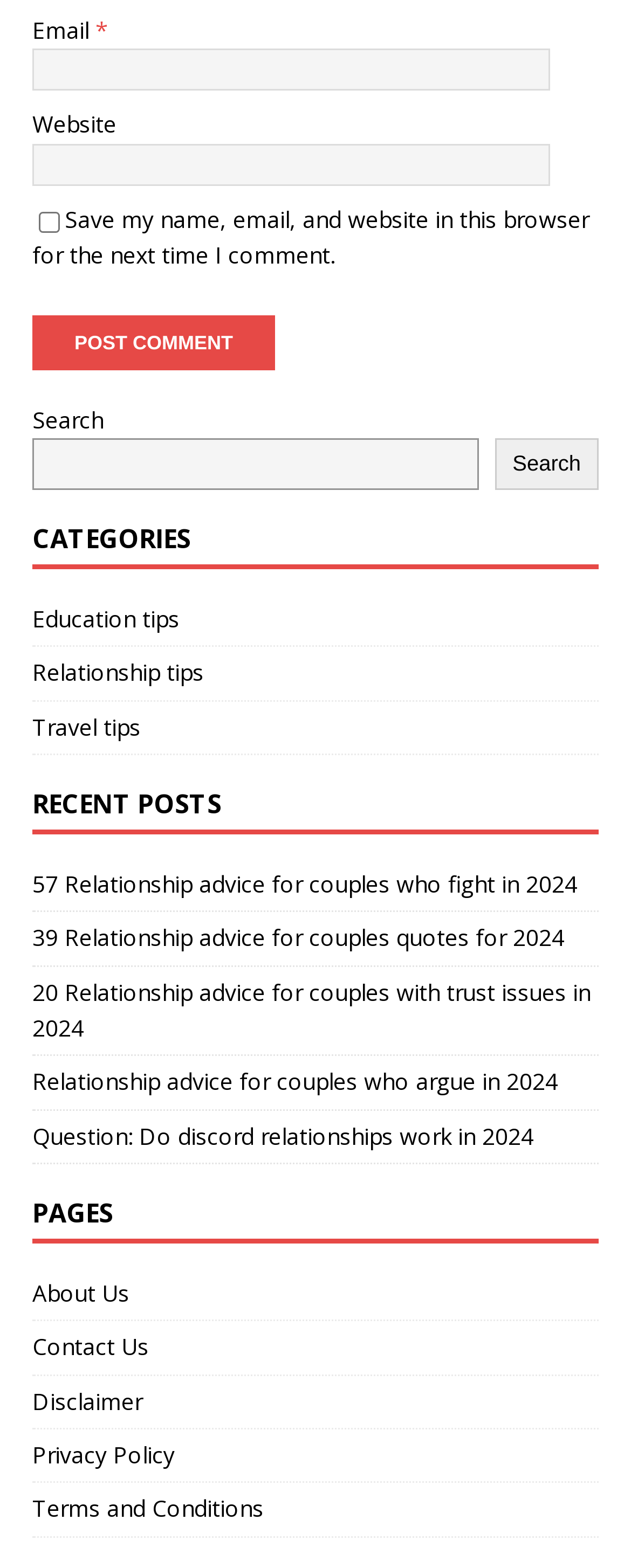Determine the bounding box coordinates of the UI element described by: "Relationship tips".

[0.051, 0.413, 0.949, 0.446]